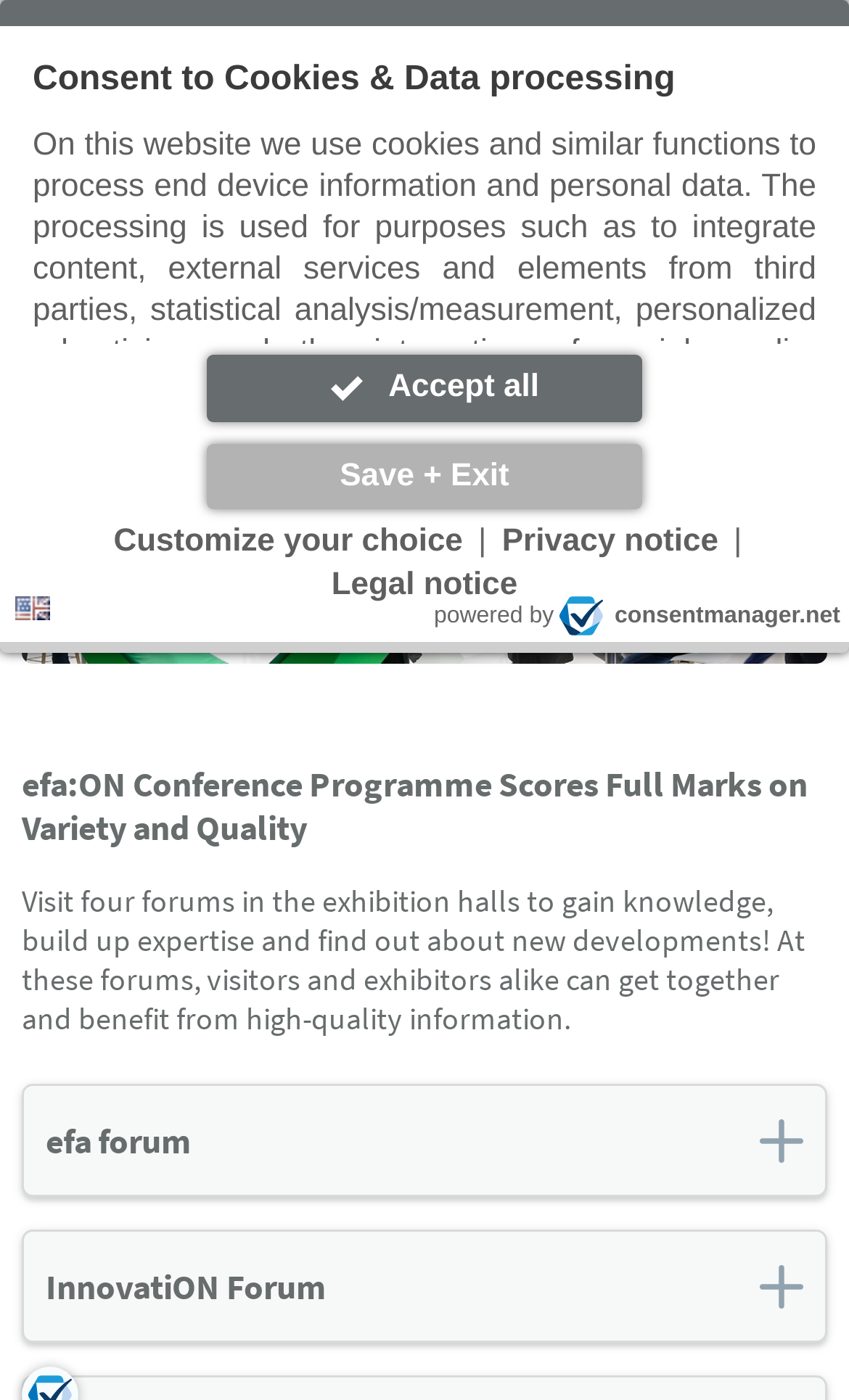Could you indicate the bounding box coordinates of the region to click in order to complete this instruction: "Open menu".

[0.885, 0.051, 0.974, 0.105]